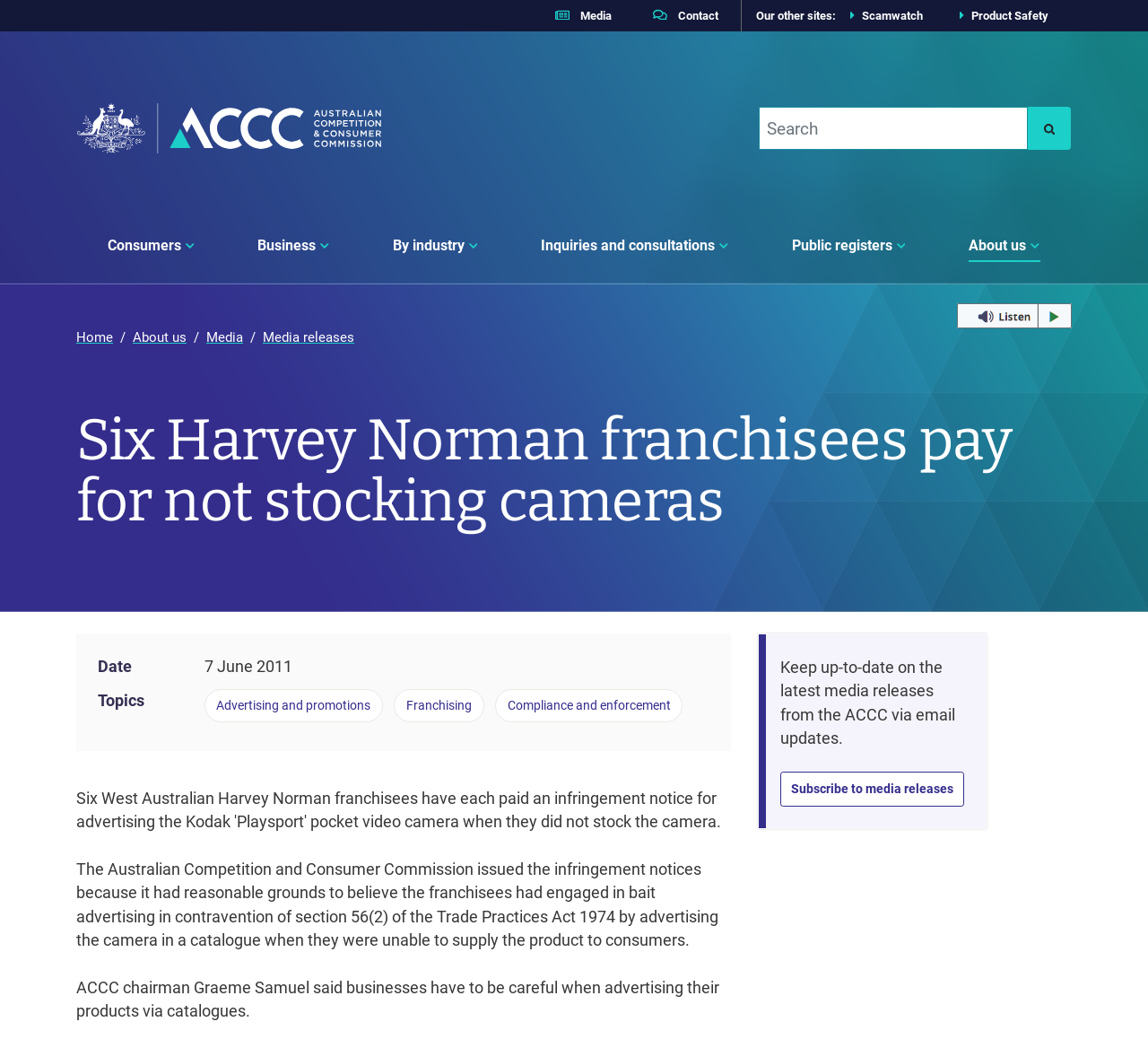Based on the element description: "Advertising and promotions", identify the UI element and provide its bounding box coordinates. Use four float numbers between 0 and 1, [left, top, right, bottom].

[0.178, 0.658, 0.334, 0.689]